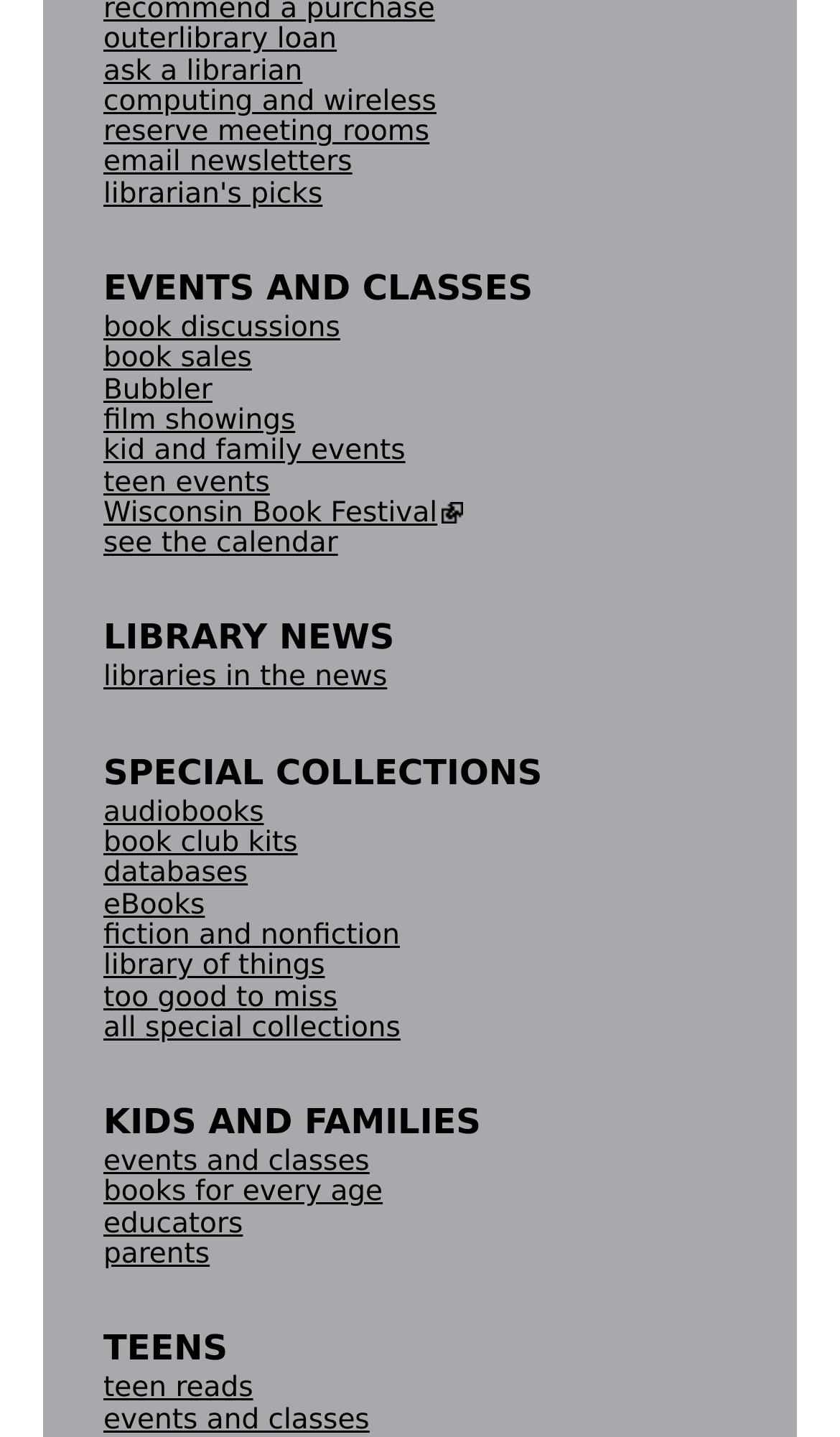Using the element description Learning from Nahko Bear, predict the bounding box coordinates for the UI element. Provide the coordinates in (top-left x, top-left y, bottom-right x, bottom-right y) format with values ranging from 0 to 1.

None